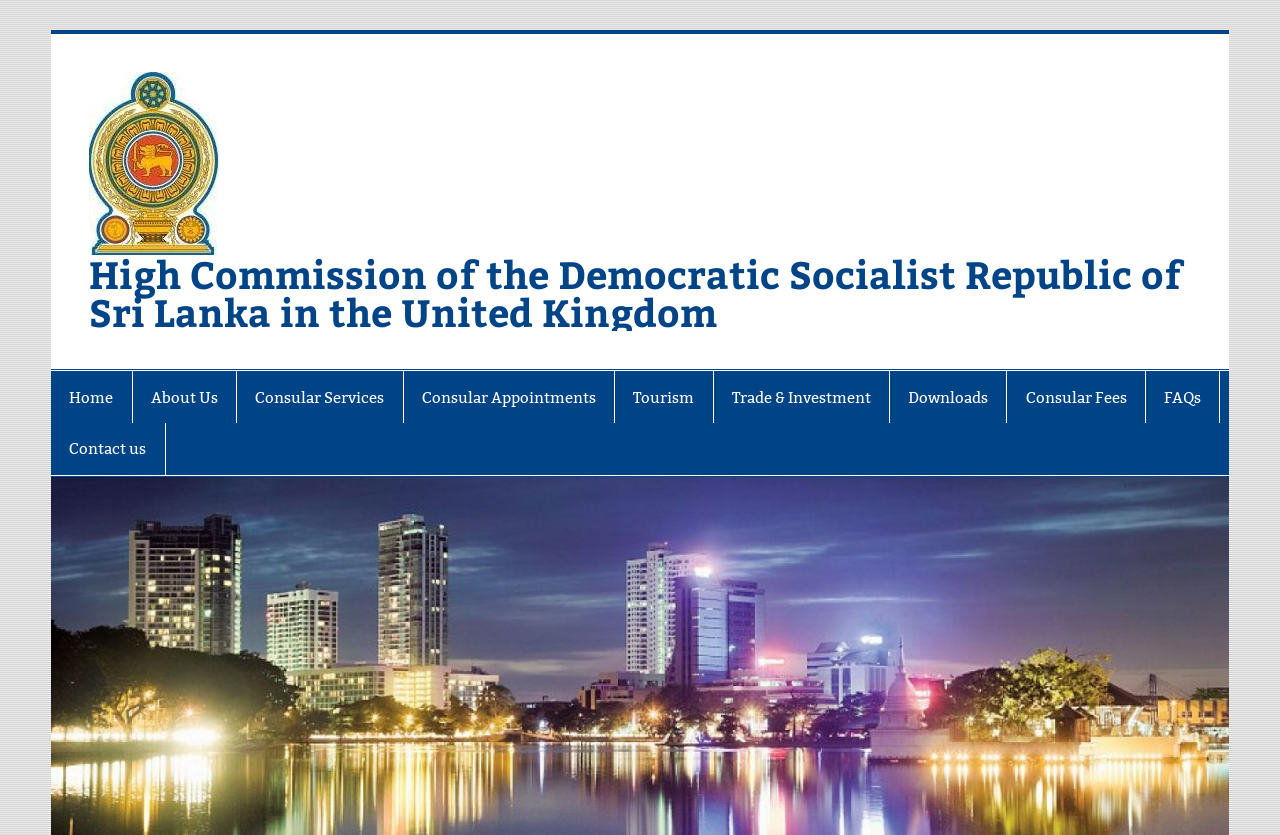Use a single word or phrase to respond to the question:
What is the last link on the top navigation bar?

FAQs